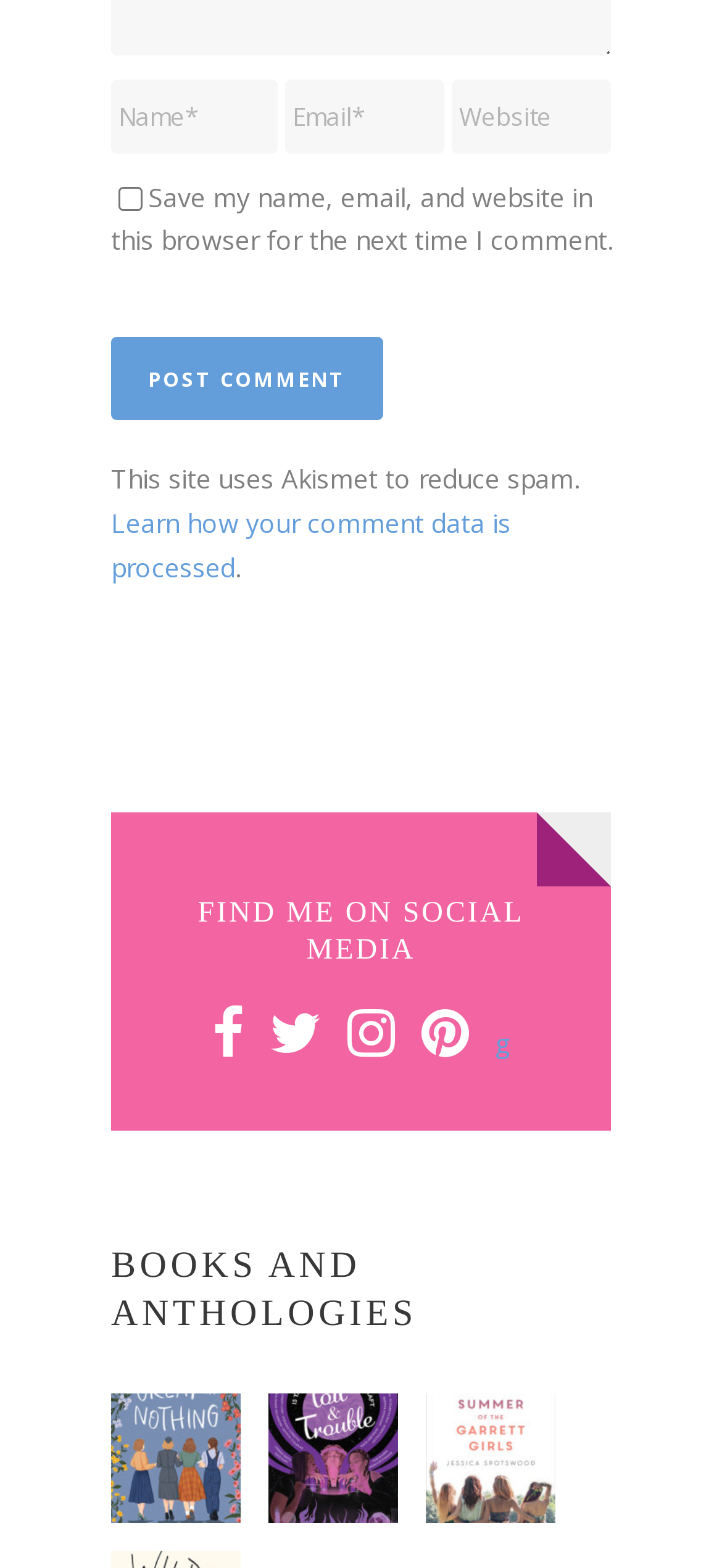Indicate the bounding box coordinates of the element that must be clicked to execute the instruction: "Click the Facebook link". The coordinates should be given as four float numbers between 0 and 1, i.e., [left, top, right, bottom].

[0.686, 0.654, 0.706, 0.676]